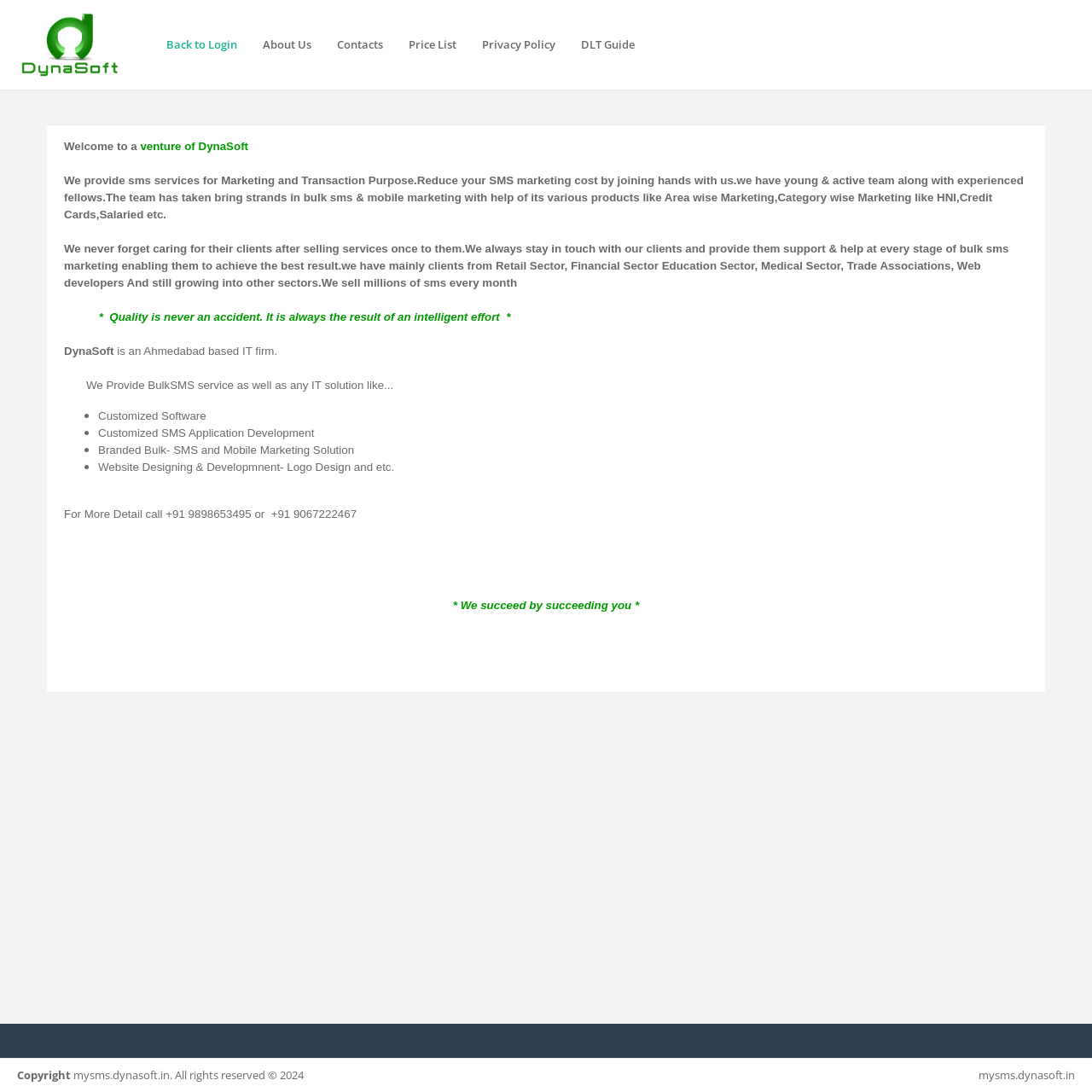Respond to the question below with a single word or phrase:
How can I contact the company for more details?

Call +91 9898653495 or +91 9067222467